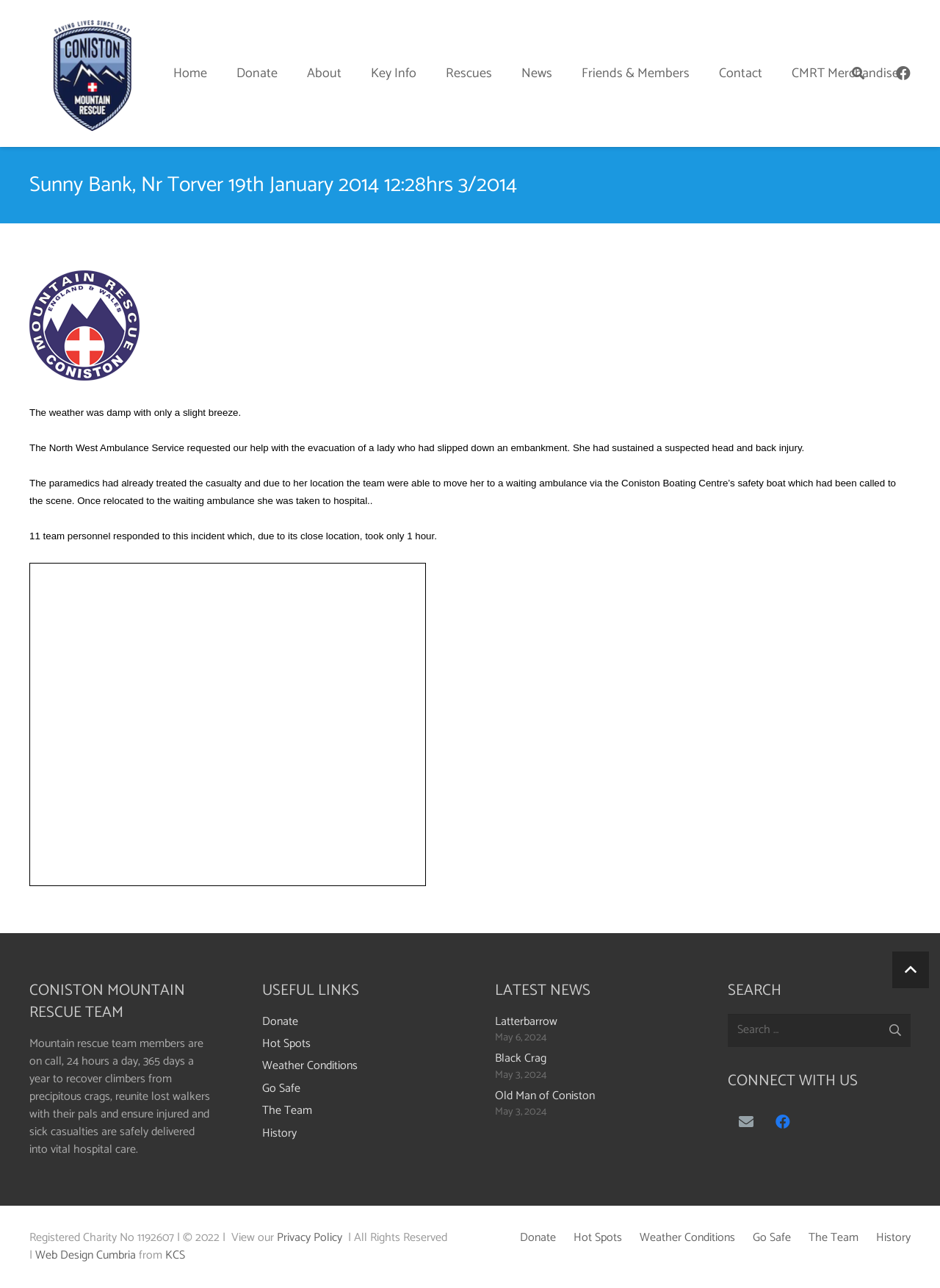Determine the bounding box coordinates of the UI element described by: "Web Design Cumbria".

[0.038, 0.967, 0.145, 0.982]